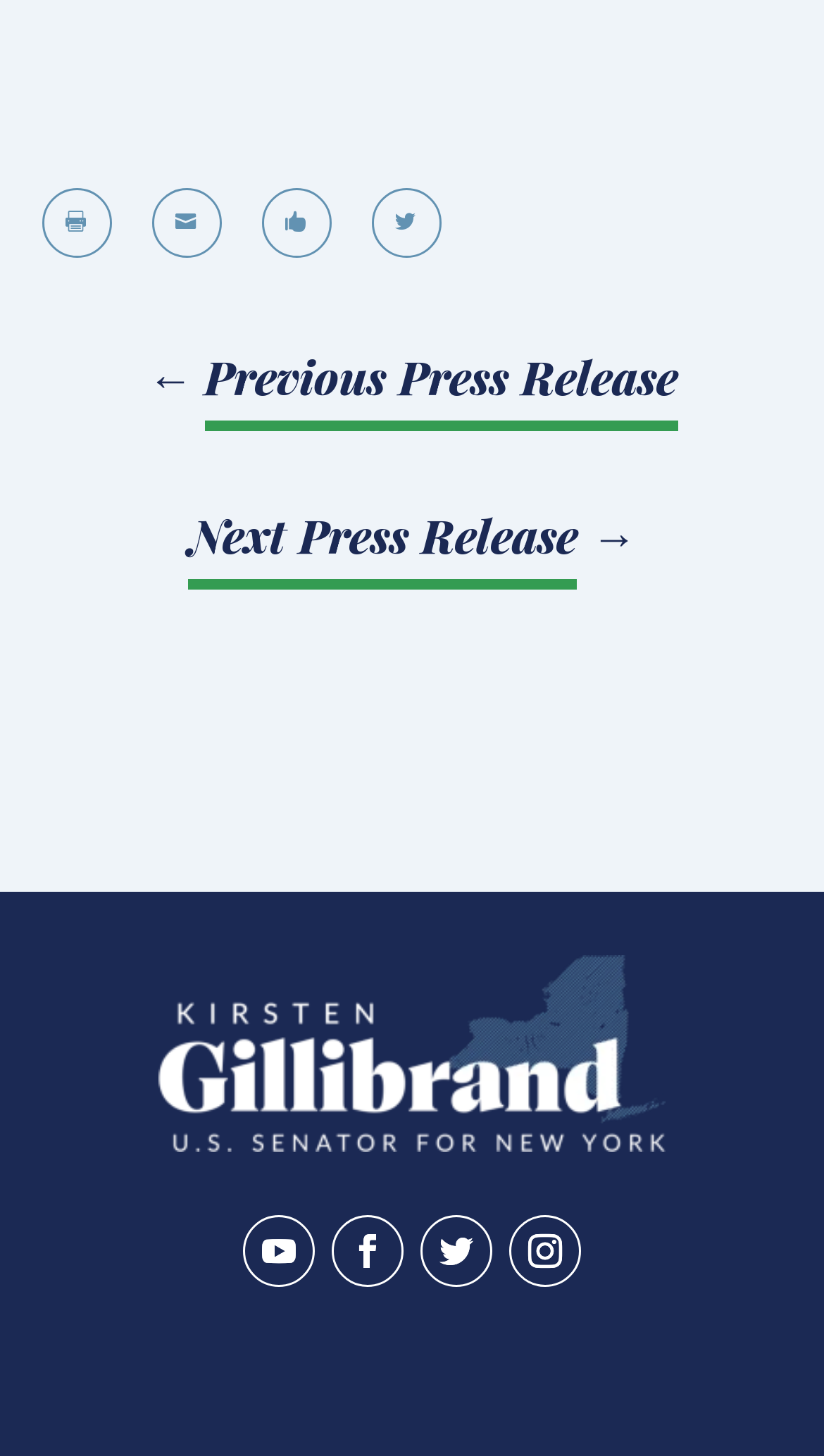What is the text of the link that is above the image?
Please provide a comprehensive answer based on the visual information in the image.

By comparing the y1 and y2 coordinates of the link elements, we can determine that the link with the text '← Previous Press Release' is above the image element.